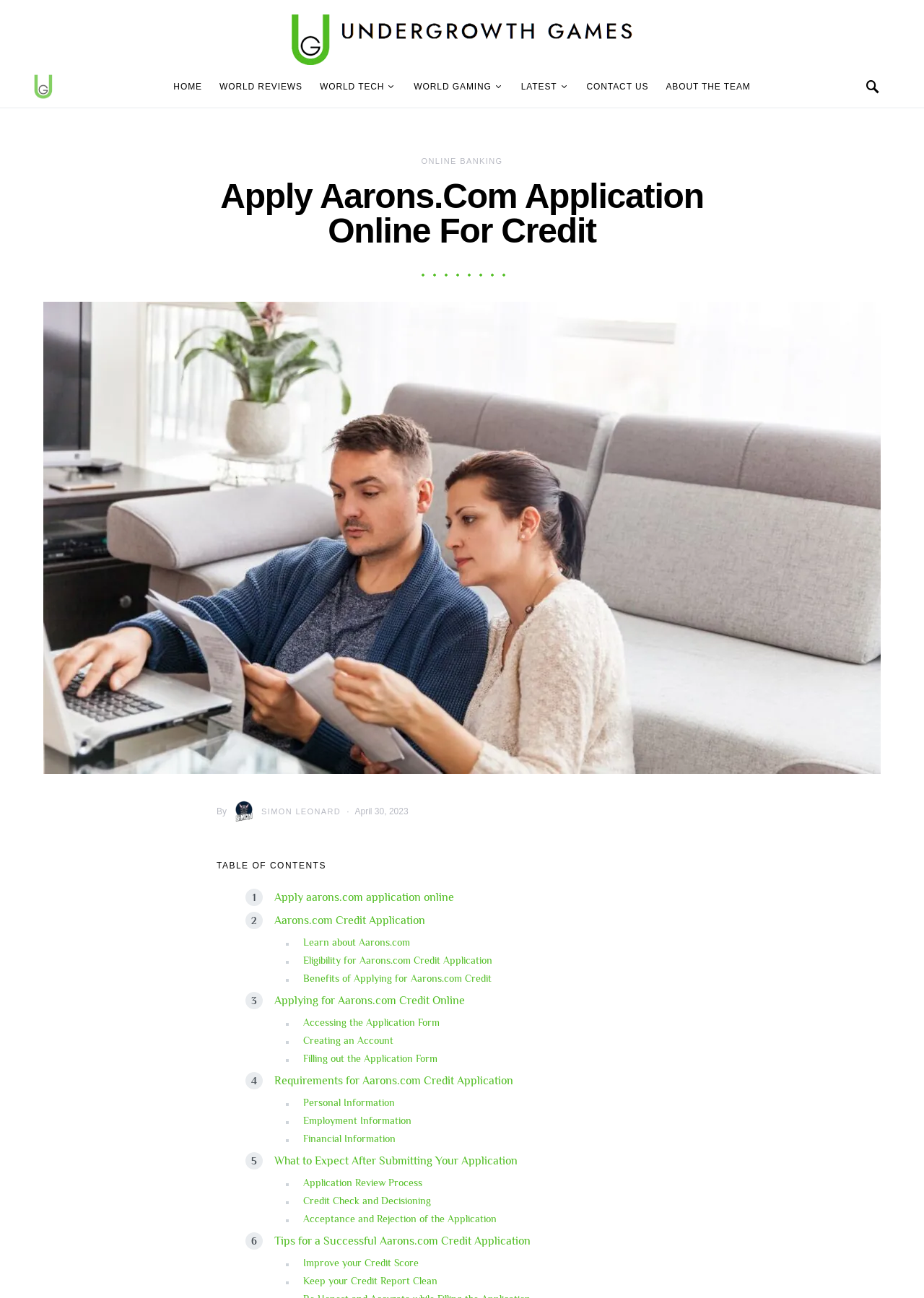Utilize the information from the image to answer the question in detail:
What is the author of the webpage?

The author of the webpage is identified as Simon Leonard, based on the 'Avatar photo SIMON LEONARD' link and image on the webpage. This suggests that Simon Leonard is the creator or owner of the webpage content.